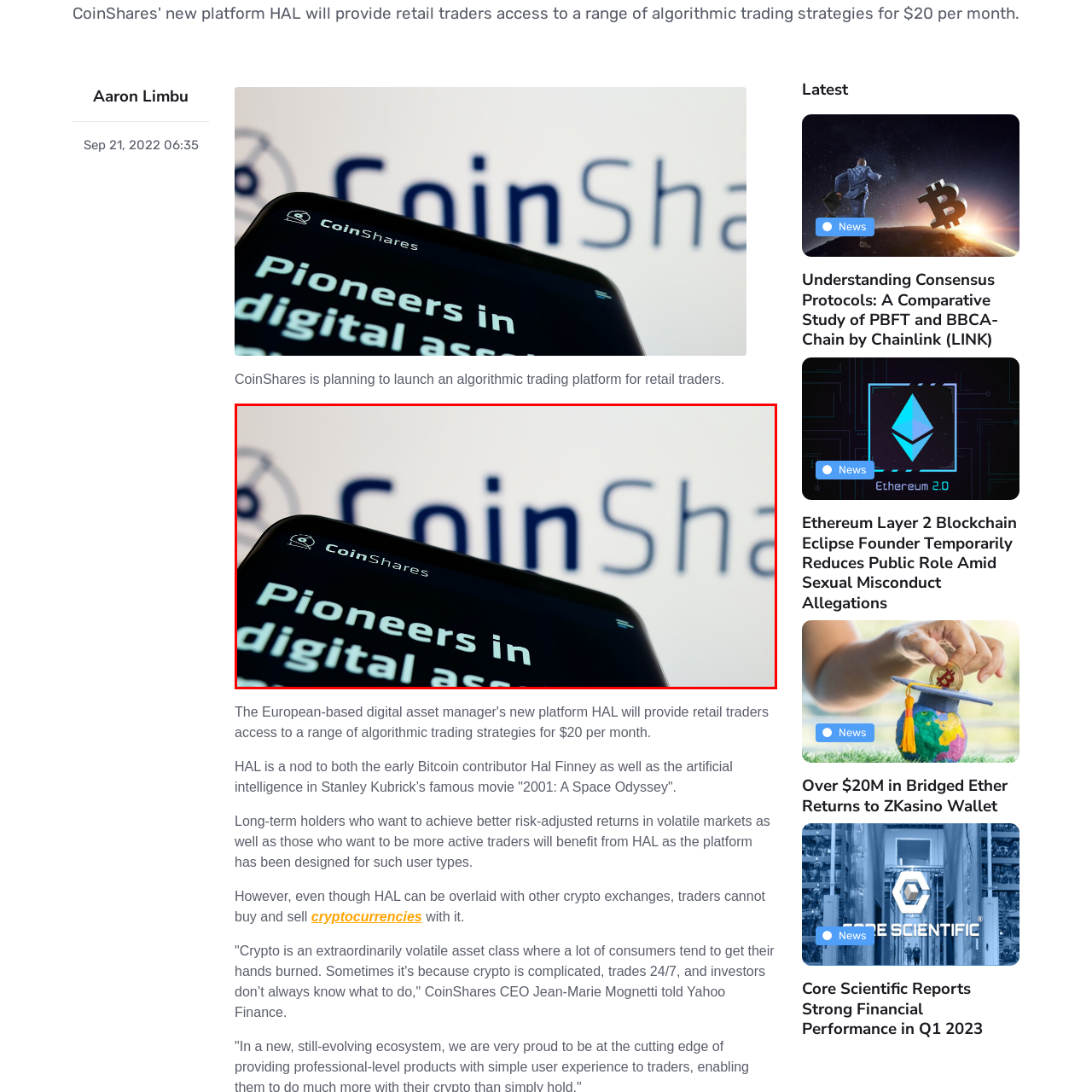Examine the image within the red border and provide a concise answer: What is CoinShares advocating for through its upcoming platform?

retail traders